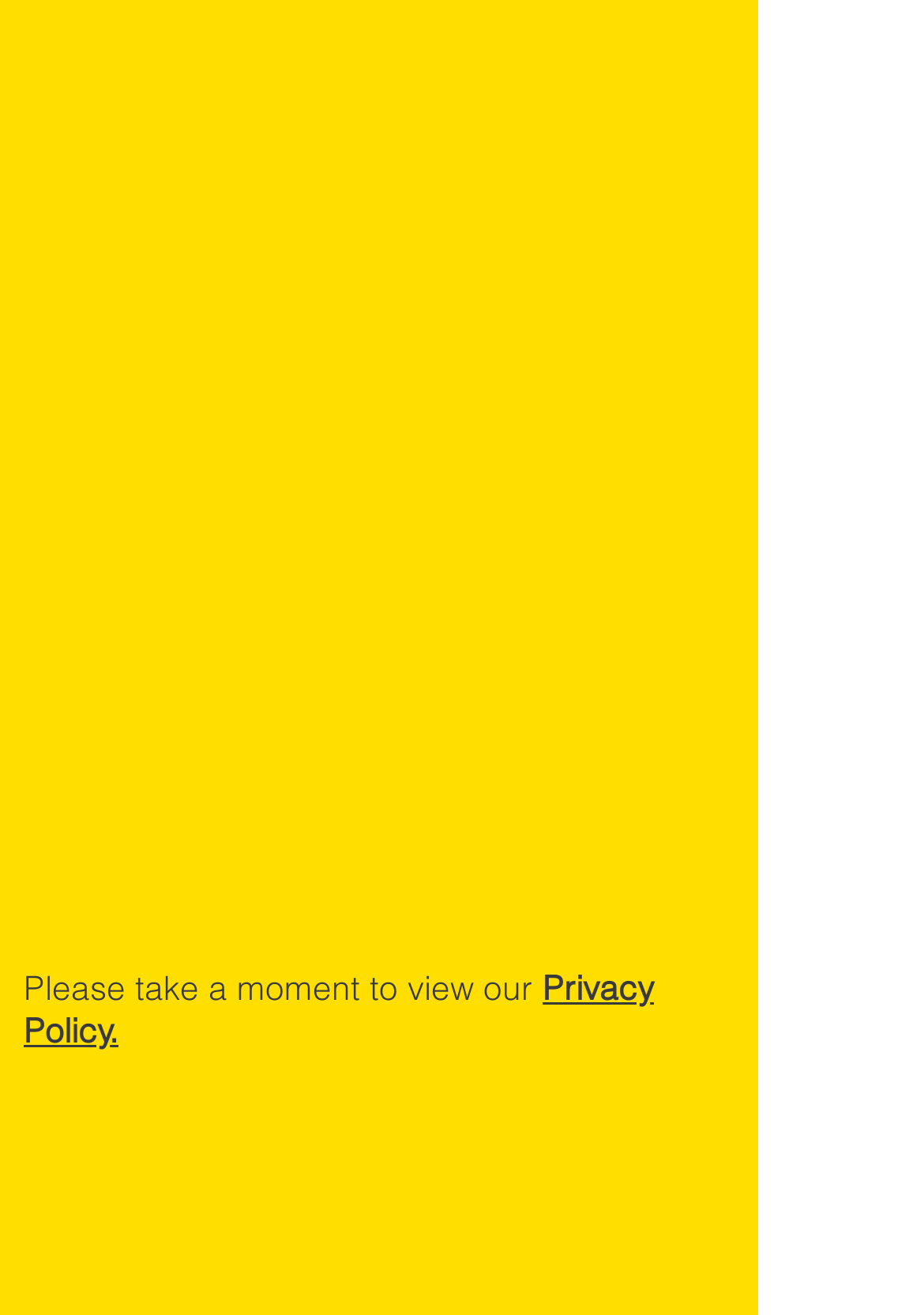Give the bounding box coordinates for the element described by: "aria-label="Facebook - Black Circle"".

[0.367, 0.918, 0.456, 0.981]